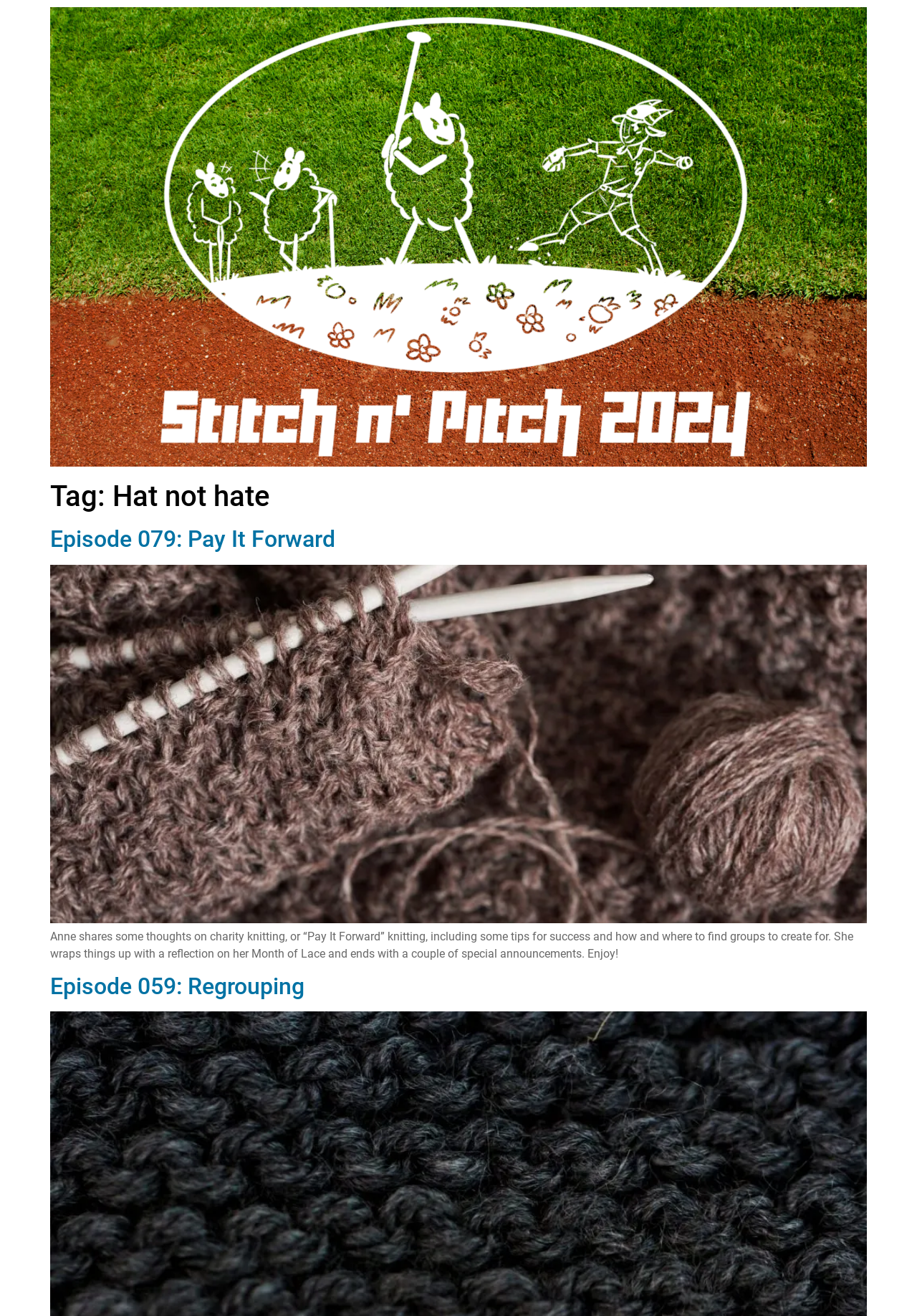Based on the element description "Episode 059: Regrouping", predict the bounding box coordinates of the UI element.

[0.055, 0.739, 0.332, 0.76]